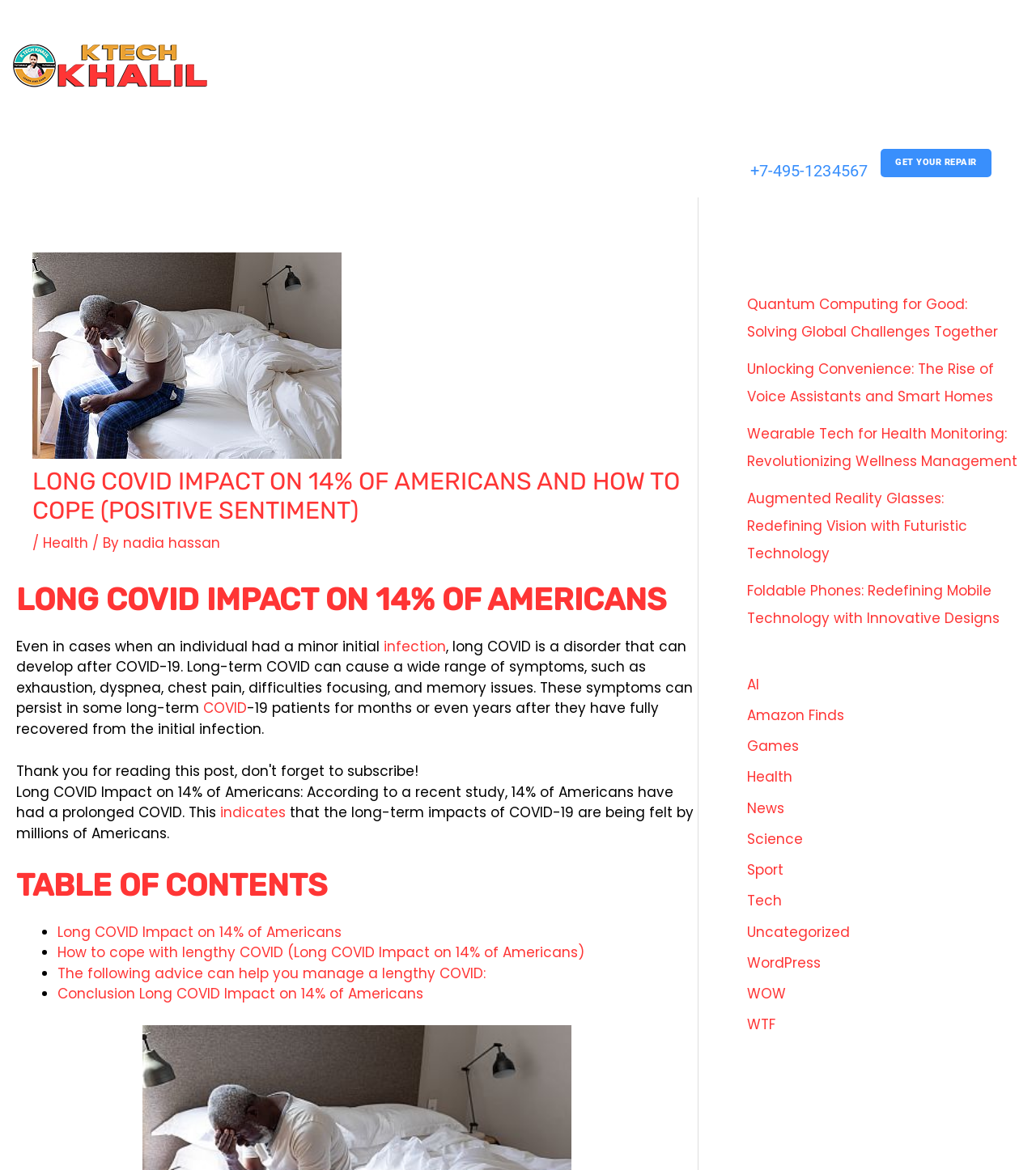Consider the image and give a detailed and elaborate answer to the question: 
What is the purpose of the 'TABLE OF CONTENTS' section?

The 'TABLE OF CONTENTS' section is likely provided to give readers a summary of the article's content, allowing them to quickly navigate to specific sections of interest, such as 'Long COVID Impact on 14% of Americans', 'How to cope with lengthy COVID', and 'Conclusion'.